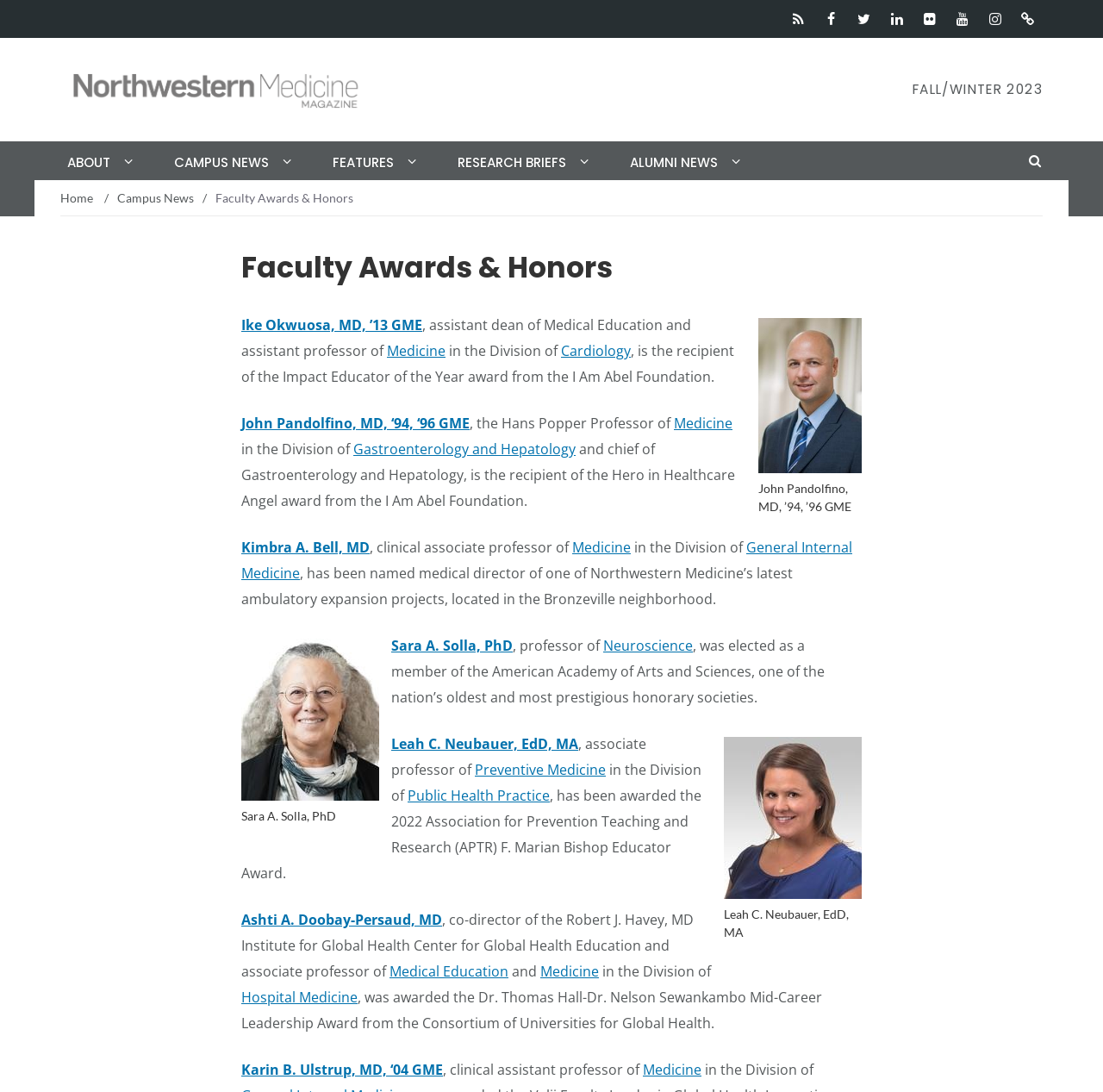Locate the coordinates of the bounding box for the clickable region that fulfills this instruction: "Go to ABOUT page".

[0.055, 0.129, 0.106, 0.167]